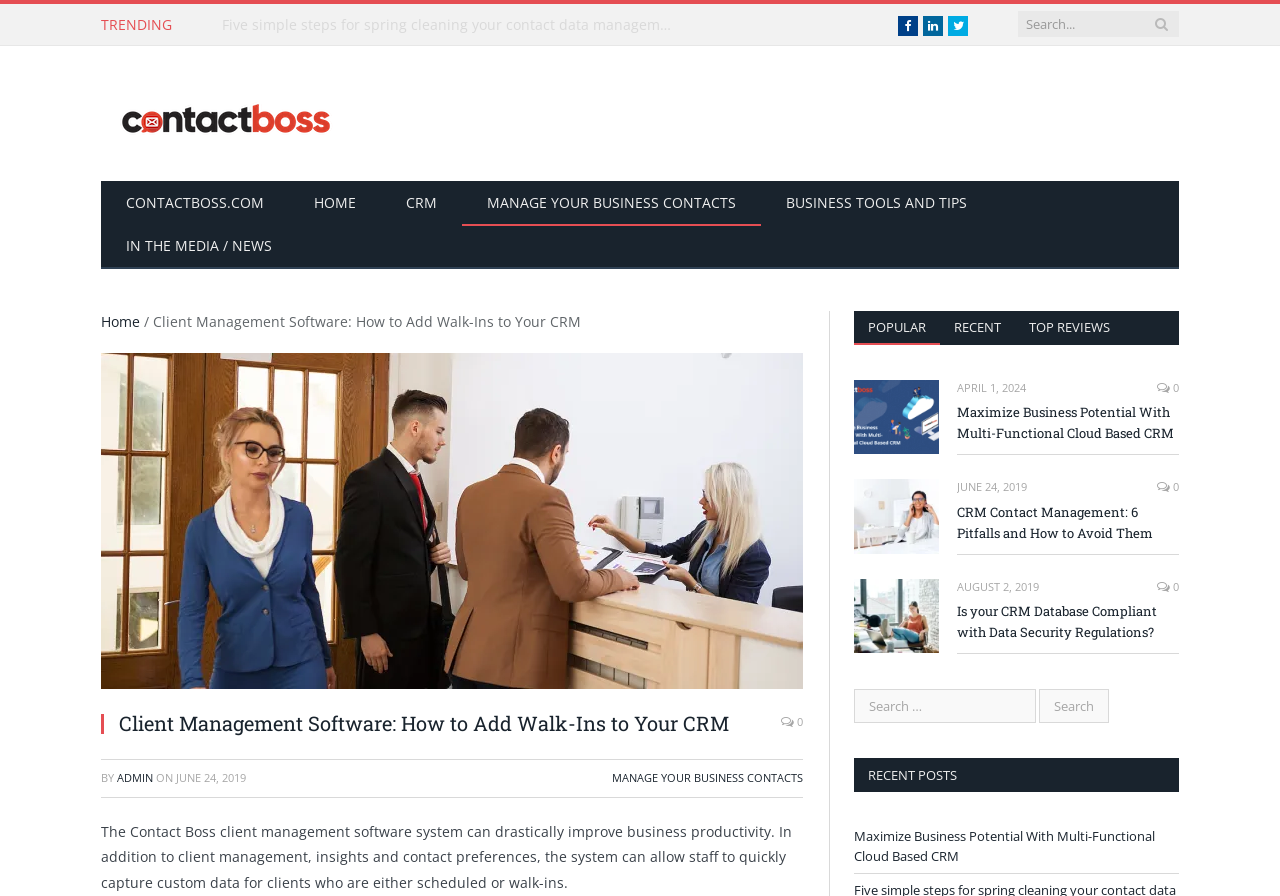Predict the bounding box of the UI element based on this description: "name="s" placeholder="Search …"".

[0.667, 0.769, 0.809, 0.807]